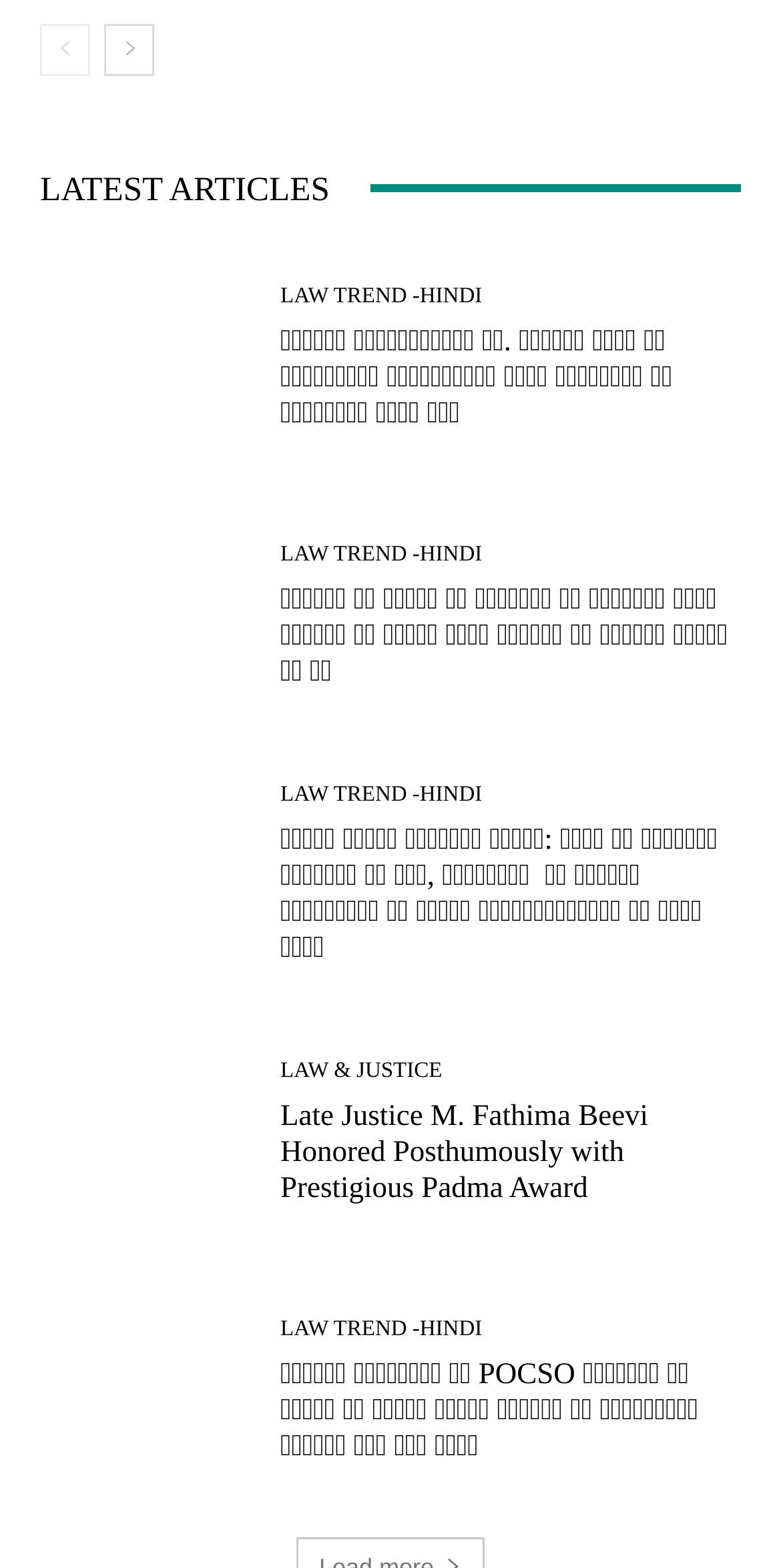What is the title of the first article?
Give a thorough and detailed response to the question.

I looked at the first article heading on the page, which is 'दिवंगत न्यायमूर्ति एम. फातिमा बीवी को मरणोपरांत प्रतिष्ठित पद्म पुरस्कार से सम्मानित किया गया'.